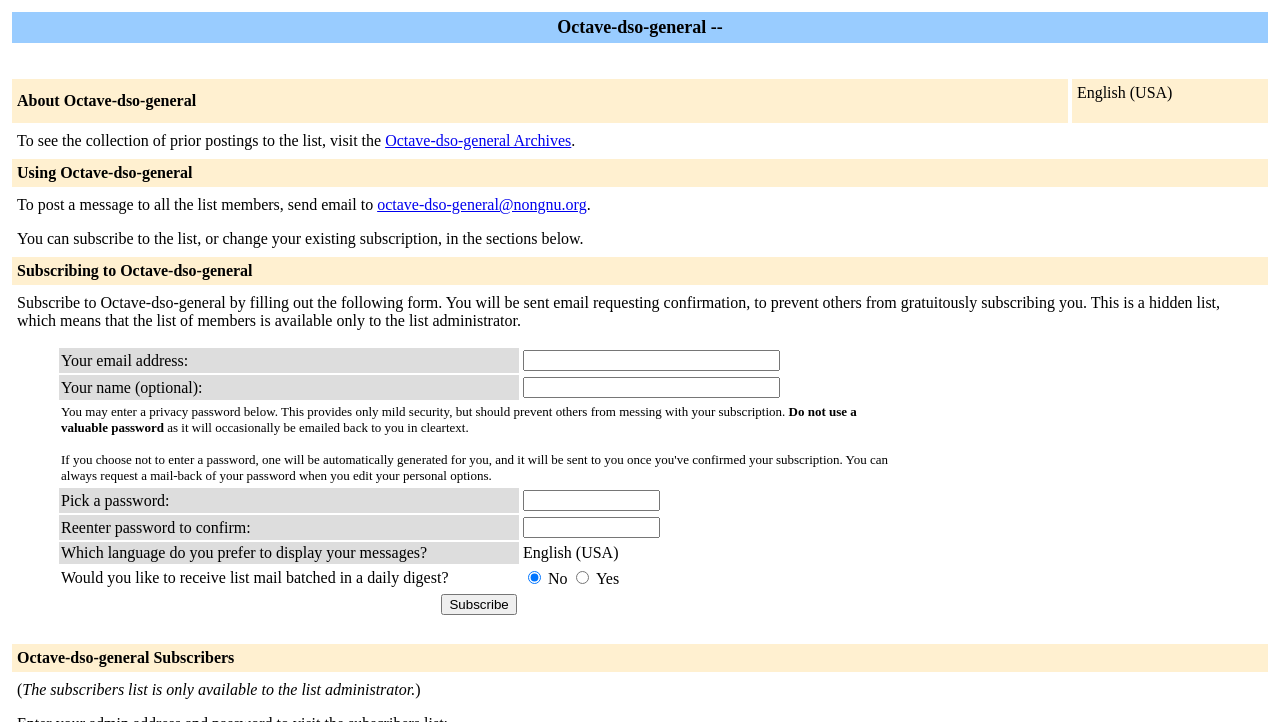Select the bounding box coordinates of the element I need to click to carry out the following instruction: "Pick a password".

[0.409, 0.679, 0.516, 0.708]